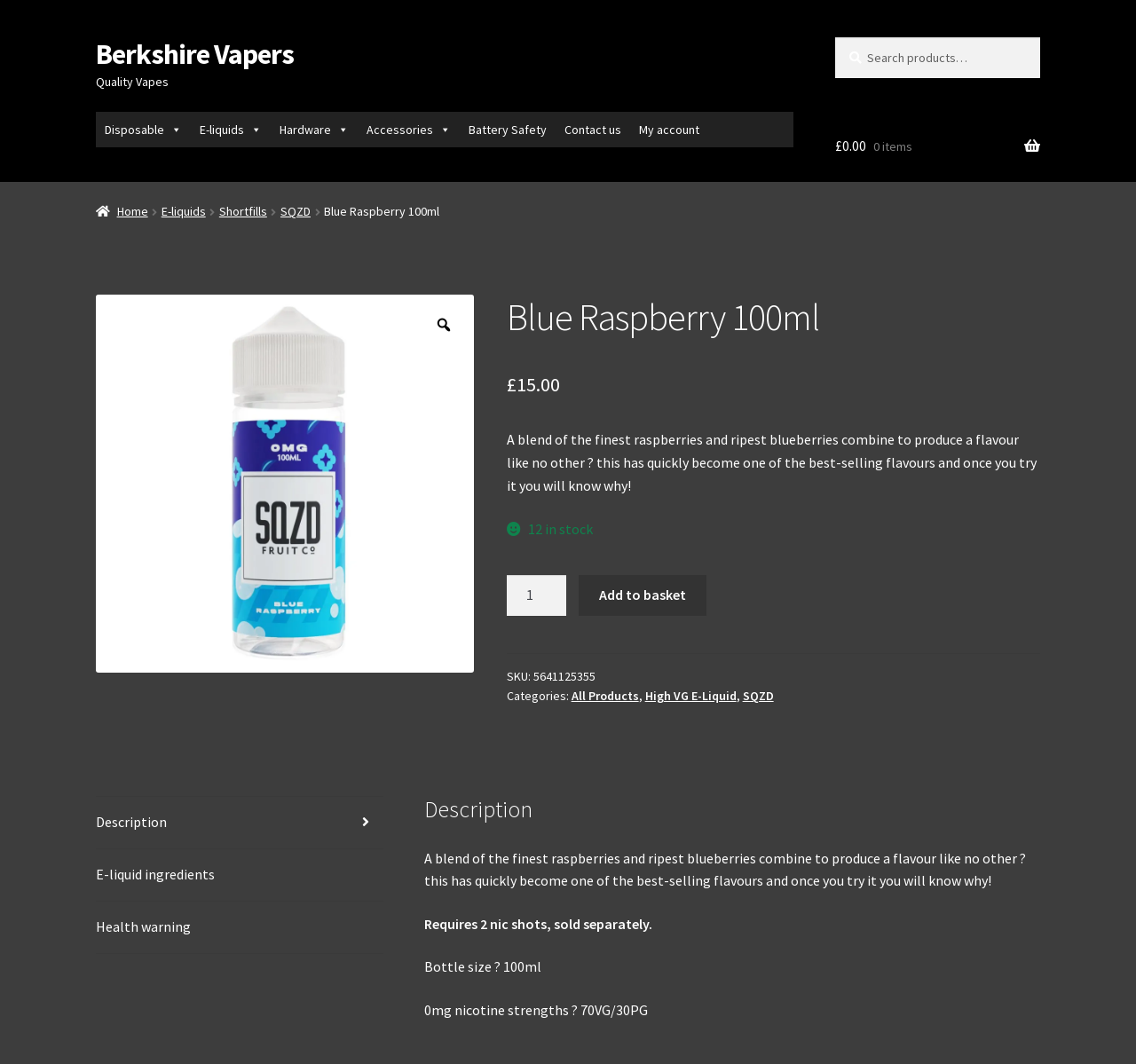Explain the webpage's layout and main content in detail.

This webpage is about a product called "Blue Raspberry 100ml" from Berkshire Vapers. At the top, there are two "Skip to" links, followed by a link to the Berkshire Vapers website and a text "Quality Vapes". A search bar is located on the top right, with a search button and a text "Search for:".

Below the search bar, there is a primary navigation menu with several links, including "Disposable", "E-liquids", "Hardware", "Accessories", "Battery Safety", "Contact us", and "My account". 

On the right side of the navigation menu, there is a cart link with a price of £0.00 and 0 items. Below the navigation menu, there is a breadcrumbs navigation menu showing the path from "Home" to "E-liquids" to "Shortfills" to "SQZD" to "Blue Raspberry 100ml".

The main content of the page is about the product "Blue Raspberry 100ml". There is an image of the product on the left, and on the right, there is a heading with the product name, followed by a price of £15.00 and a description of the product. The description explains that the product is a blend of raspberries and blueberries, and it has become one of the best-selling flavors.

Below the description, there is information about the product's availability, with 12 items in stock. A quantity selector and an "Add to basket" button are located next to the availability information. The product's SKU and categories are listed below, with links to "All Products", "High VG E-Liquid", and "SQZD".

At the bottom of the page, there are three tabs: "Description", "E-liquid ingredients", and "Health warning". The "Description" tab is selected by default, and it shows the product description again, followed by additional information about the product, including the requirement for 2 nic shots, bottle size, and nicotine strengths.